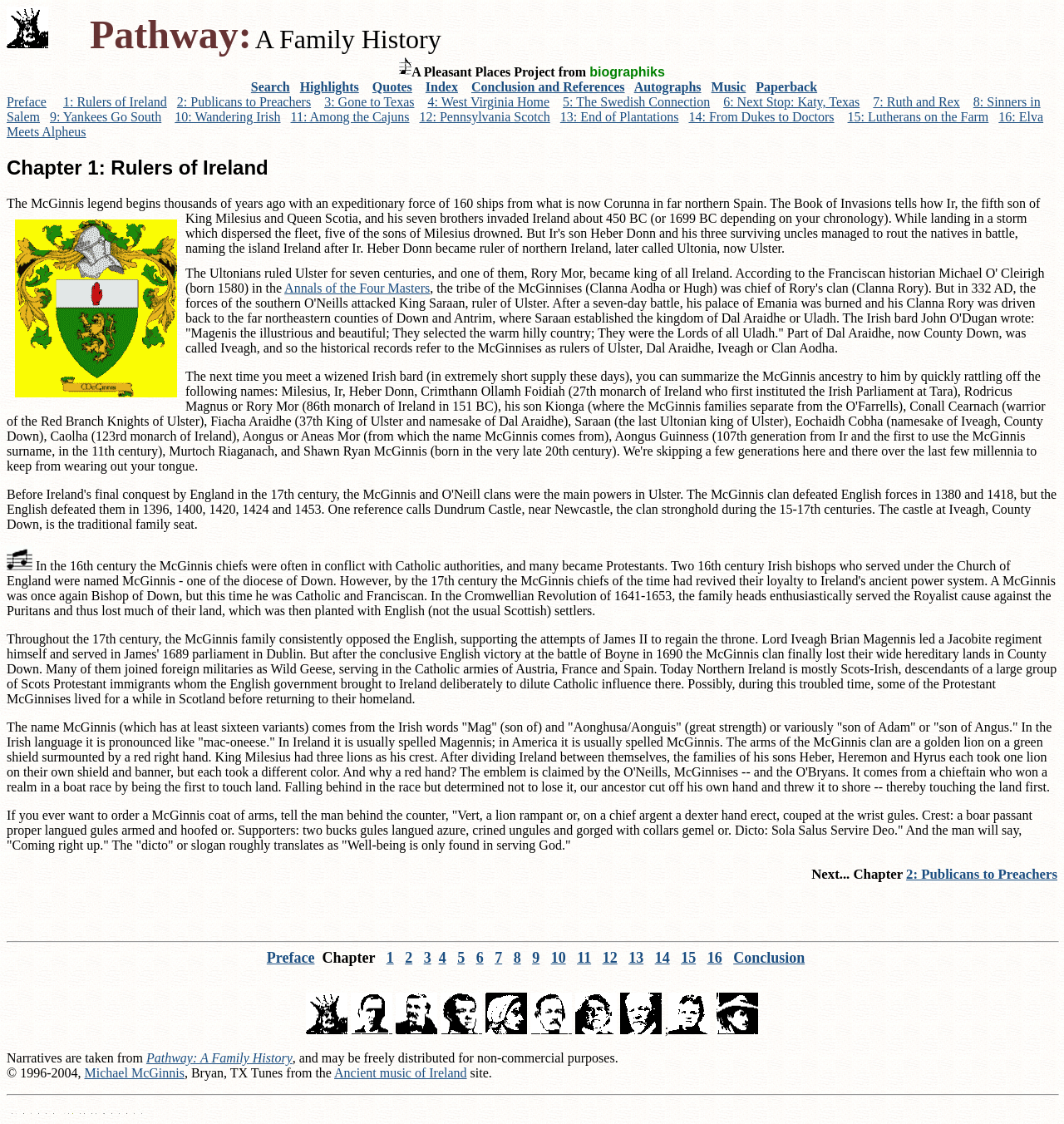Summarize the webpage with a detailed and informative caption.

The webpage is titled "Pathway: Chapter 1 - Rulers of Ireland" and appears to be a historical text-based webpage. At the top, there is a small image and a link to "Pathway: A Family History". Below this, there is a brief introduction to the chapter, followed by a link to hear Brian Boru's March, an audio clip.

The main content of the webpage is divided into sections, each describing a different aspect of the McGinnis family history. The text is accompanied by images, including a coat of arms and a historical illustration. The sections are separated by horizontal lines, making it easy to distinguish between them.

On the left side of the webpage, there is a navigation menu with links to different chapters, including "Preface", "Publicans to Preachers", and "Rulers of Ireland". There are also links to "Highlights", "Quotes", "Index", and other sections.

At the bottom of the webpage, there is a horizontal separator line, followed by a series of links to different chapters, numbered from 1 to 16. Each link is accompanied by a brief description of the chapter's content.

Overall, the webpage appears to be a well-organized and informative resource for those interested in the McGinnis family history and Irish heritage.